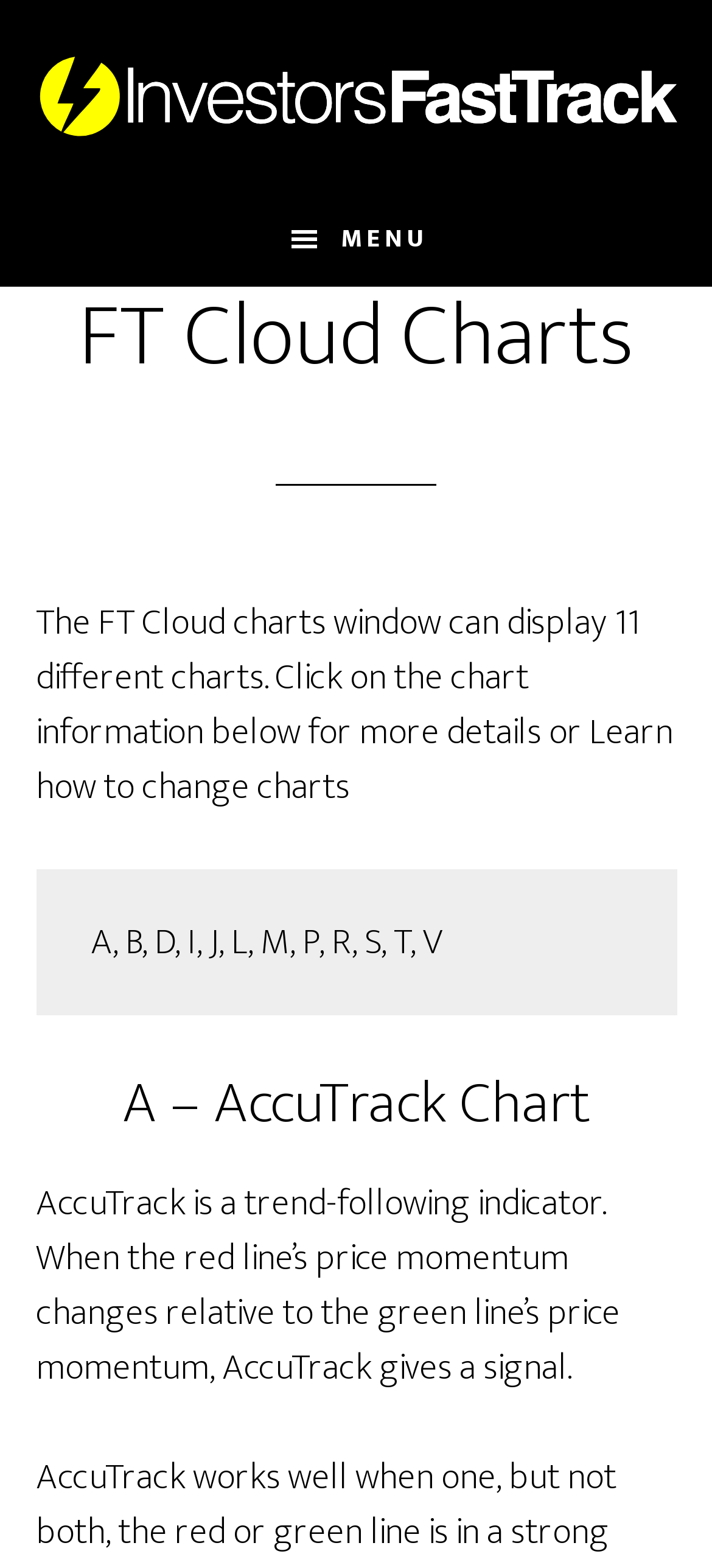What is the name of the company behind FT Cloud Charts?
Look at the image and respond with a one-word or short phrase answer.

Investors FastTrack